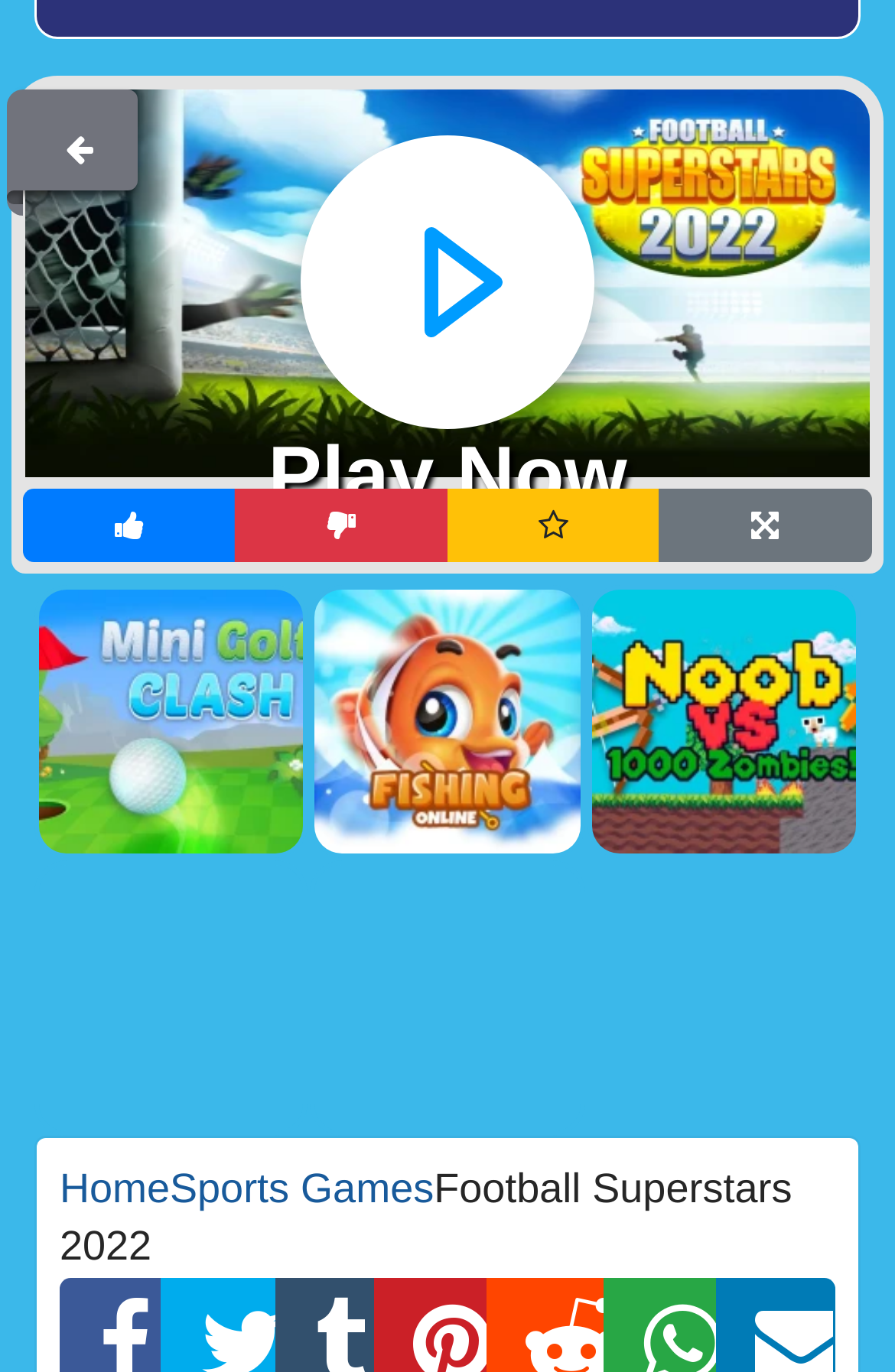Given the description "Mini Golf Clash", provide the bounding box coordinates of the corresponding UI element.

[0.038, 0.426, 0.344, 0.626]